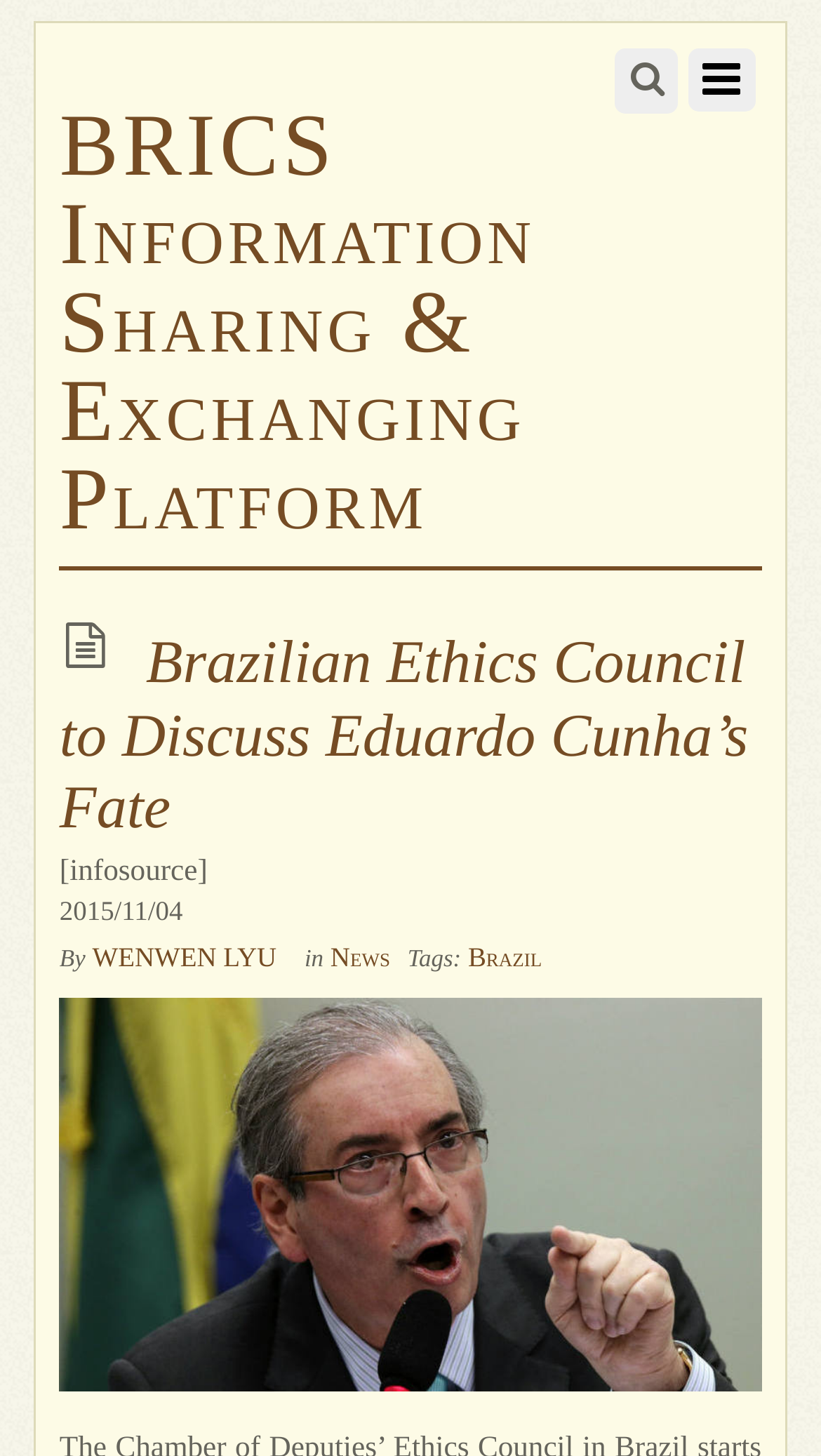Extract the bounding box coordinates for the UI element described as: "WENWEN LYU".

[0.112, 0.646, 0.337, 0.667]